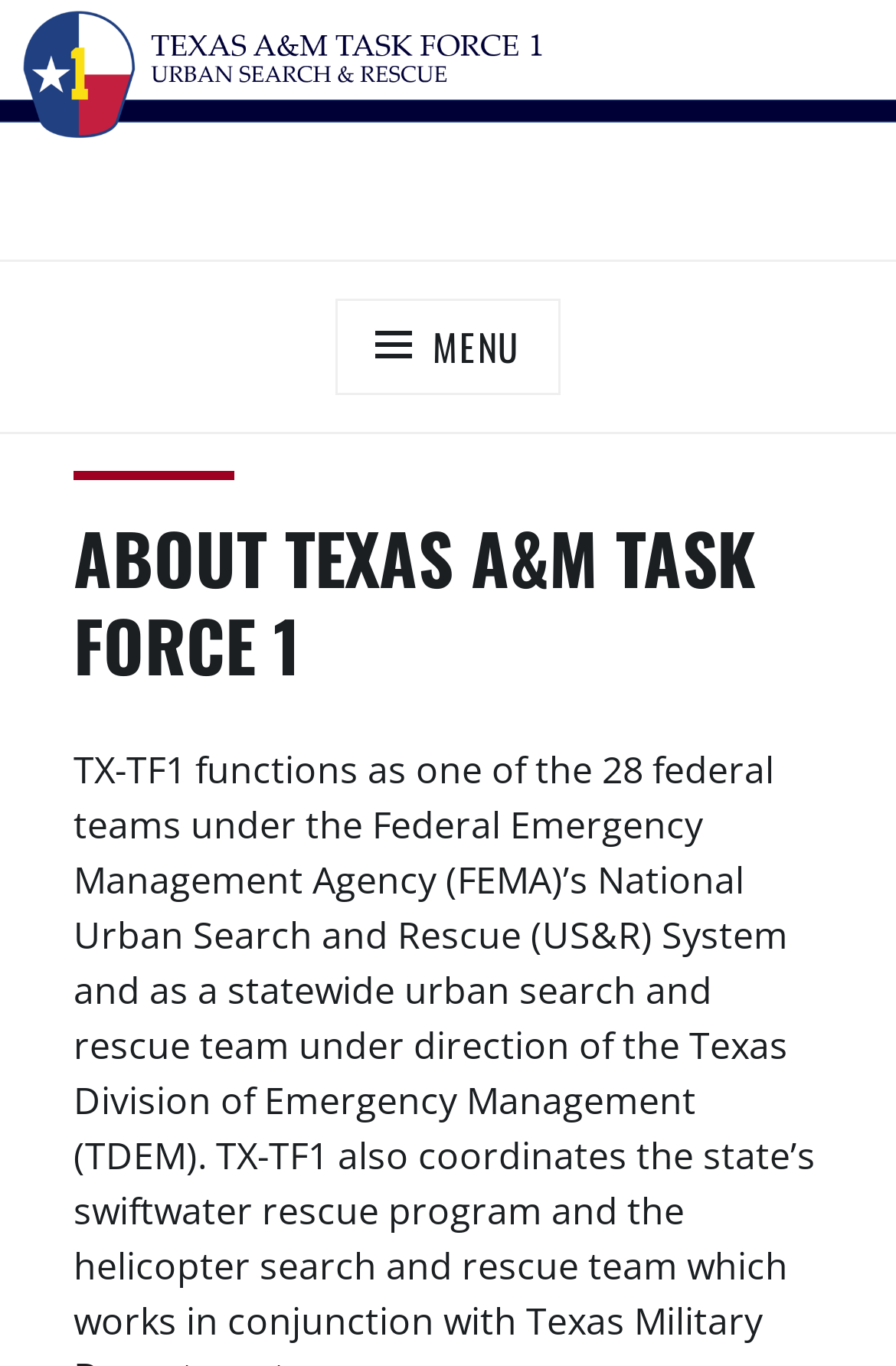Provide a one-word or one-phrase answer to the question:
Is the menu expanded?

No